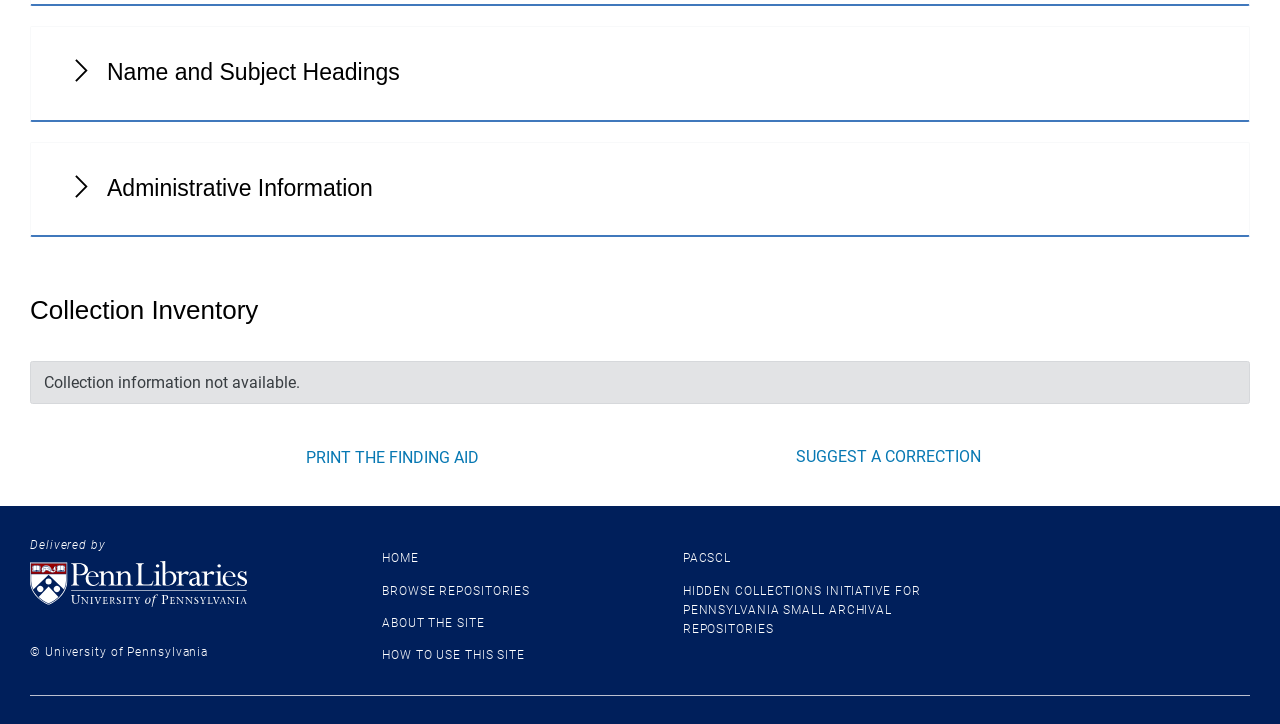What is the status of the collection information?
Using the visual information from the image, give a one-word or short-phrase answer.

Not available